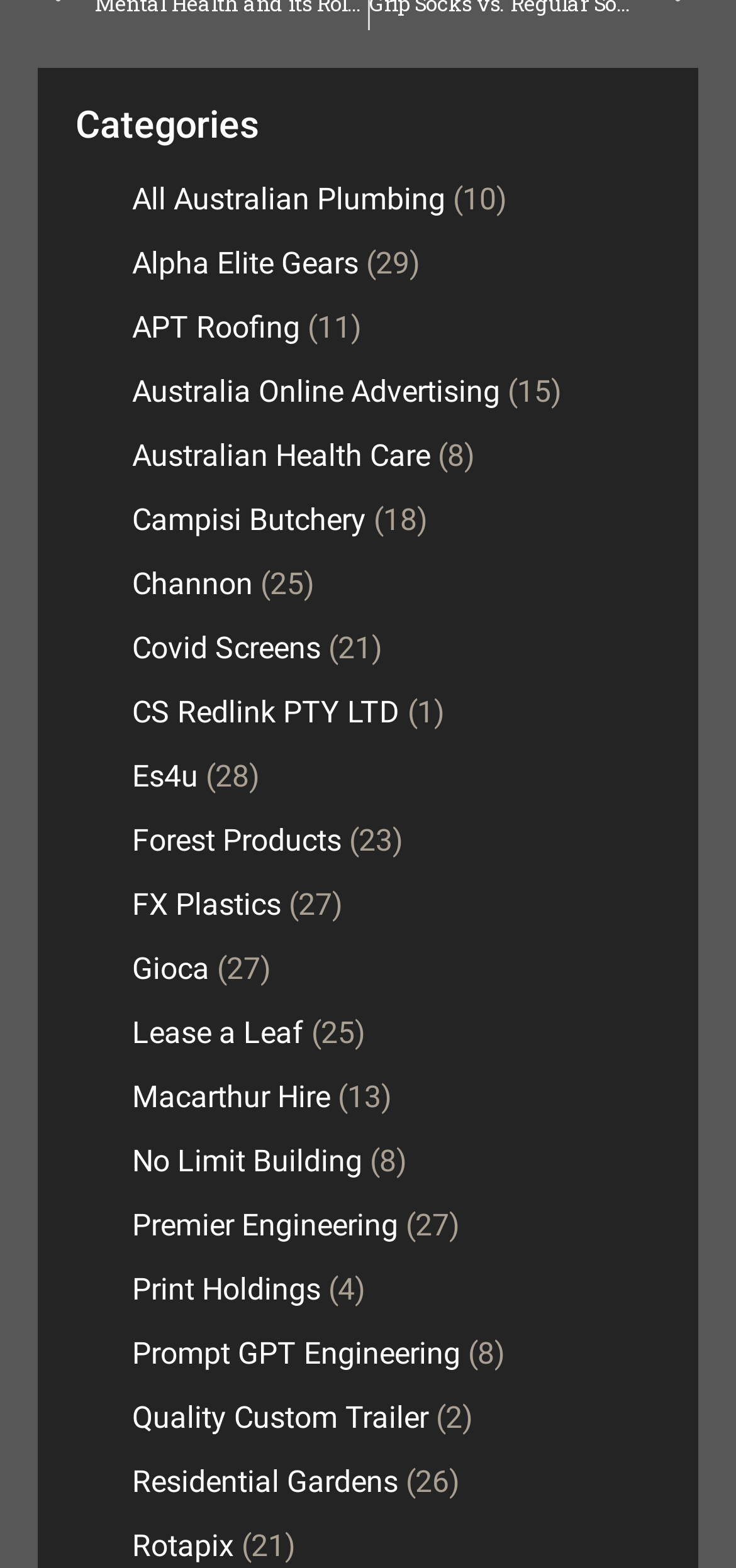Based on the element description: "All Australian Plumbing", identify the bounding box coordinates for this UI element. The coordinates must be four float numbers between 0 and 1, listed as [left, top, right, bottom].

[0.179, 0.115, 0.605, 0.138]